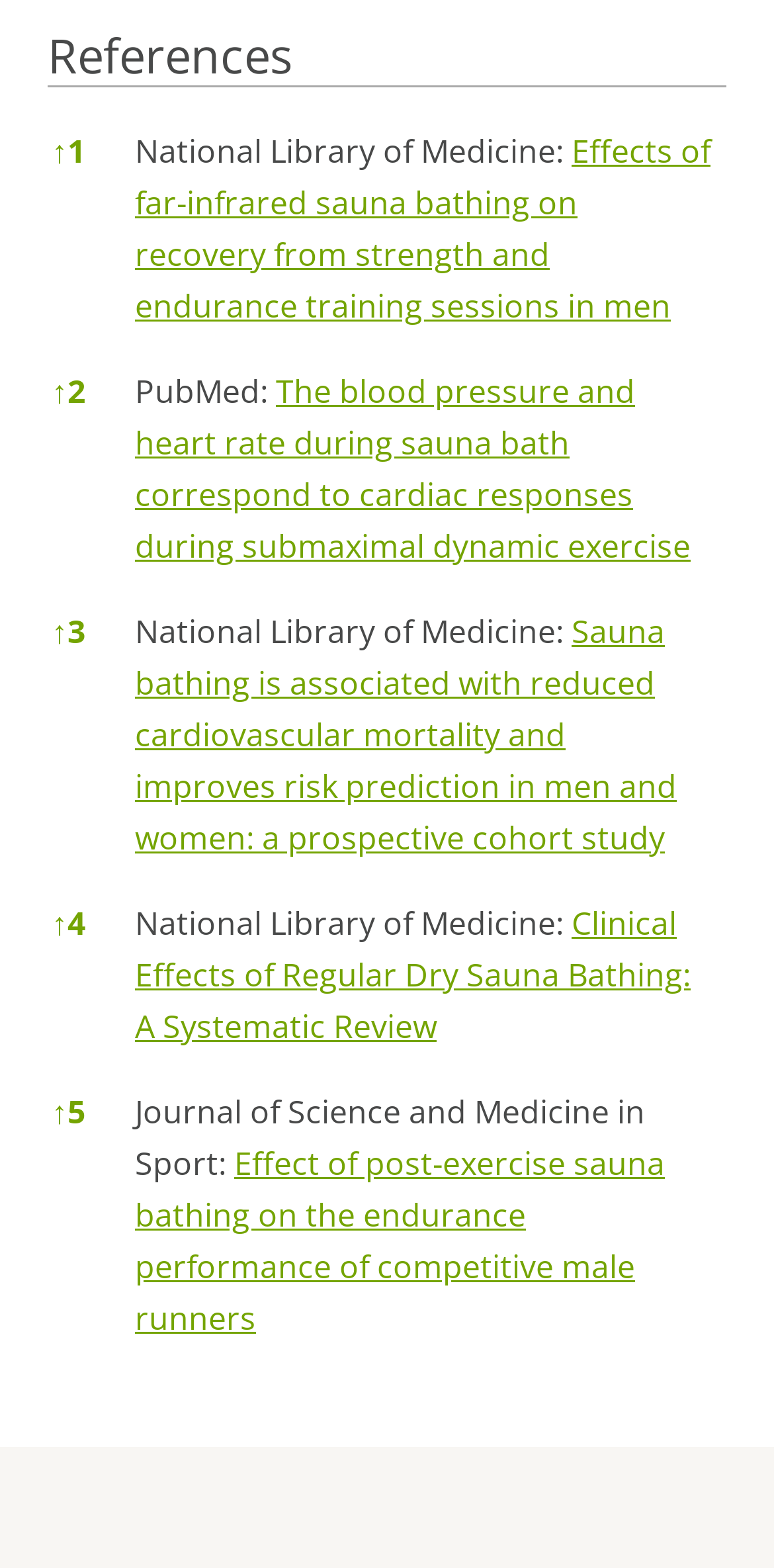Please identify the bounding box coordinates of the element I need to click to follow this instruction: "Read the second reference".

[0.174, 0.236, 0.892, 0.362]